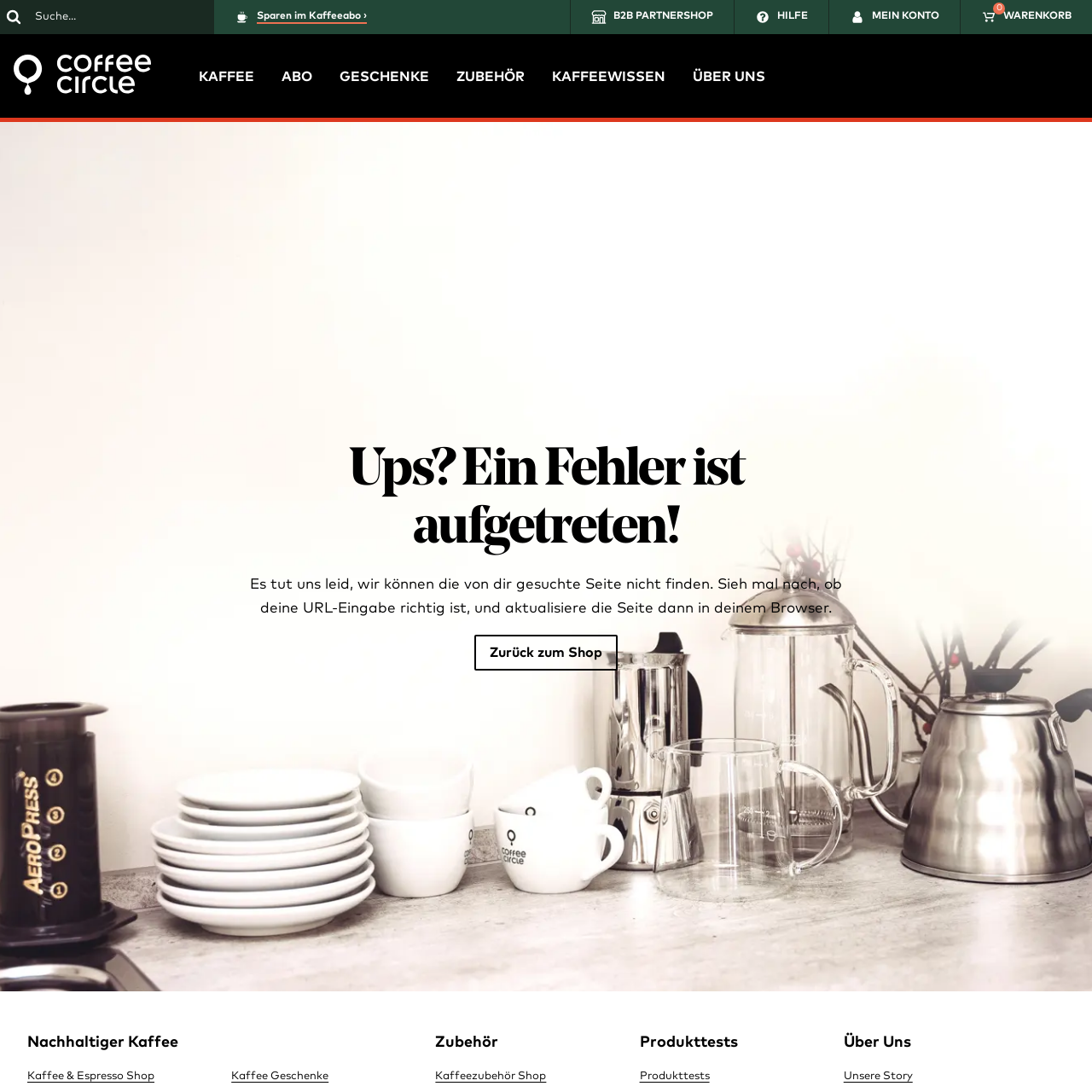Using the information from the screenshot, answer the following question thoroughly:
What is the error message on the page?

I found a heading element with the text 'Ups? Ein Fehler ist aufgetreten!' which appears to be an error message, accompanied by a description of the error and a link to go back to the shop.